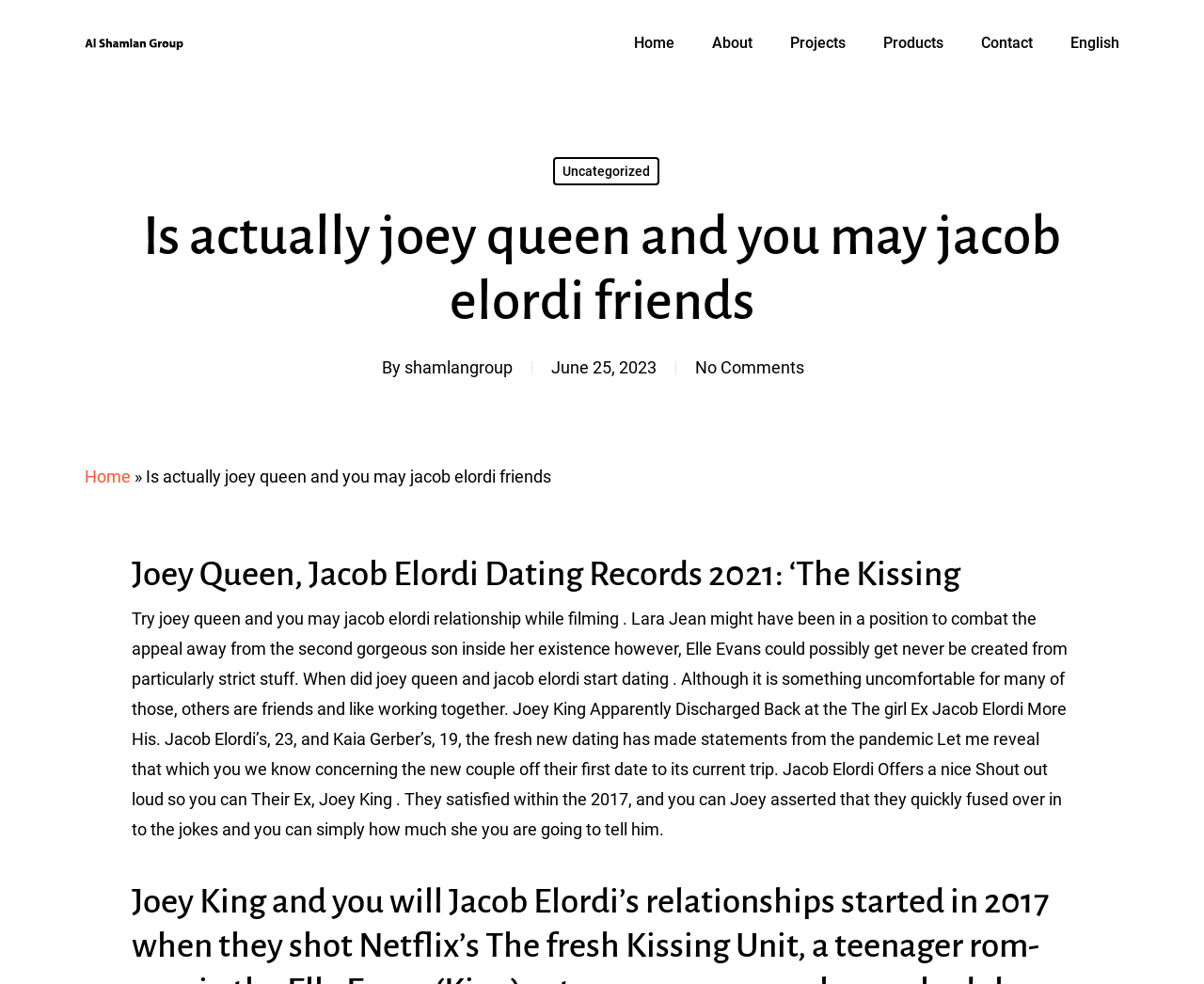Highlight the bounding box coordinates of the region I should click on to meet the following instruction: "Click on the 'Home' link".

[0.527, 0.036, 0.56, 0.052]